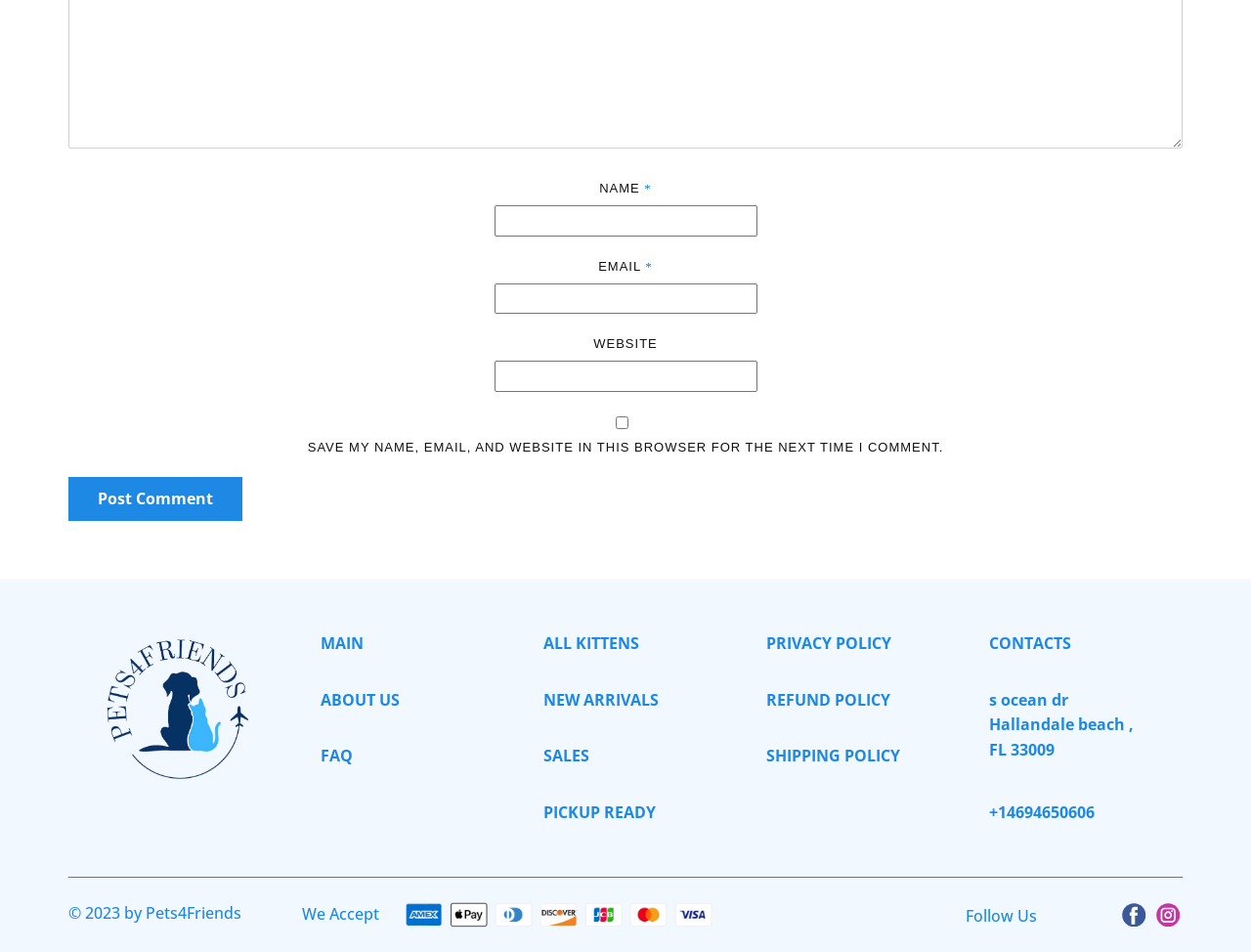Specify the bounding box coordinates of the region I need to click to perform the following instruction: "Visit the Contact Info page". The coordinates must be four float numbers in the range of 0 to 1, i.e., [left, top, right, bottom].

None